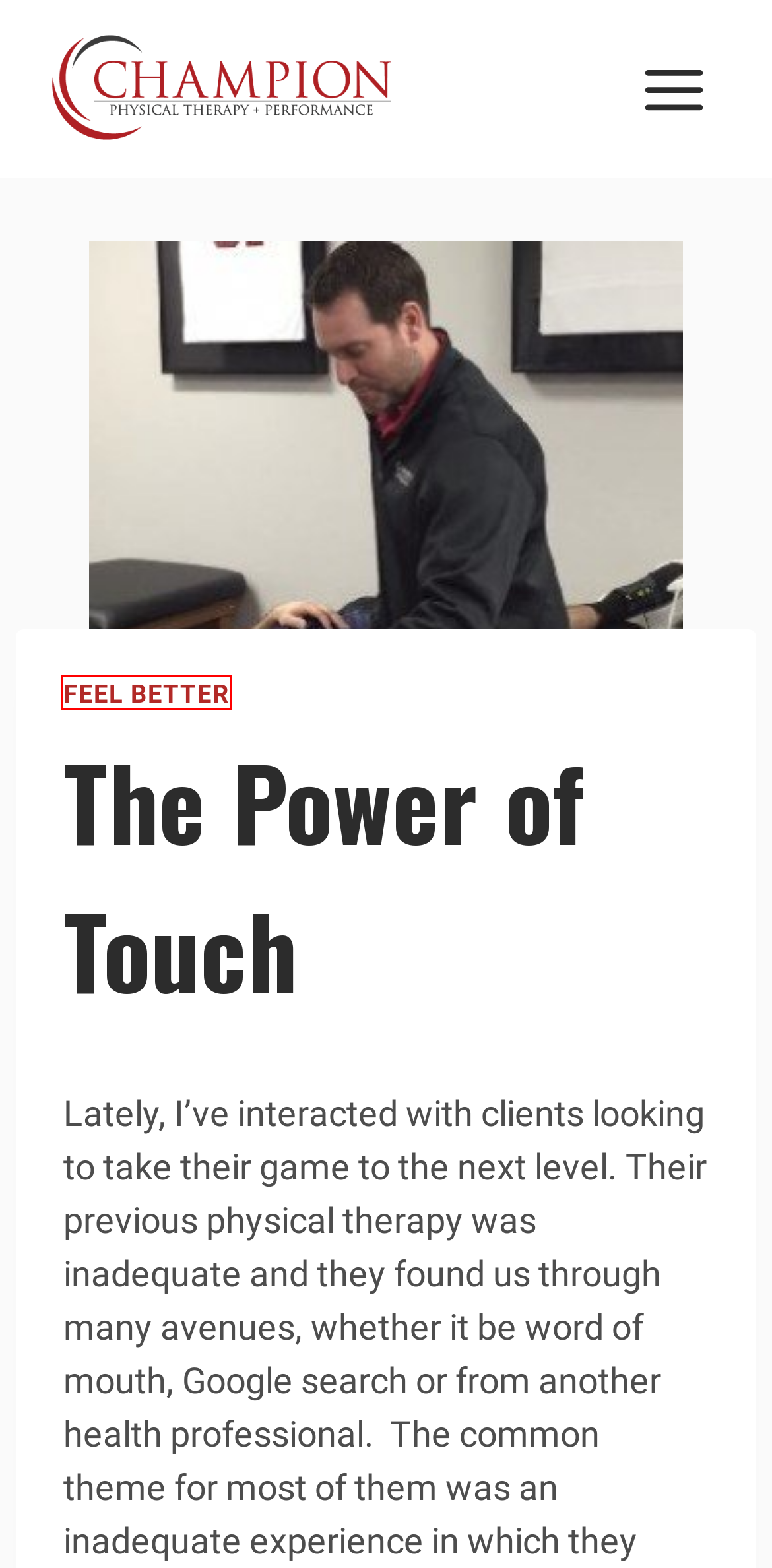Examine the webpage screenshot and identify the UI element enclosed in the red bounding box. Pick the webpage description that most accurately matches the new webpage after clicking the selected element. Here are the candidates:
A. About Us - Champion Physical Therapy and Performance
B. Client Policies and Agreement - Champion Physical Therapy and Performance
C. 3 Keys to Rotator Cuff Rehabilitation - Champion Physical Therapy and Performance
D. Champion Physical Therapy and Performance
E. Lenny Macrina, Author at Champion Physical Therapy and Performance
F. The Number One Way You Are Killing Your Posture - Champion Physical Therapy and Performance
G. Feel Better Archives - Champion Physical Therapy and Performance
H. 3 Ways to Avoid Loss of Motion After ACL Reconstruction - Champion Physical Therapy and Performance

G